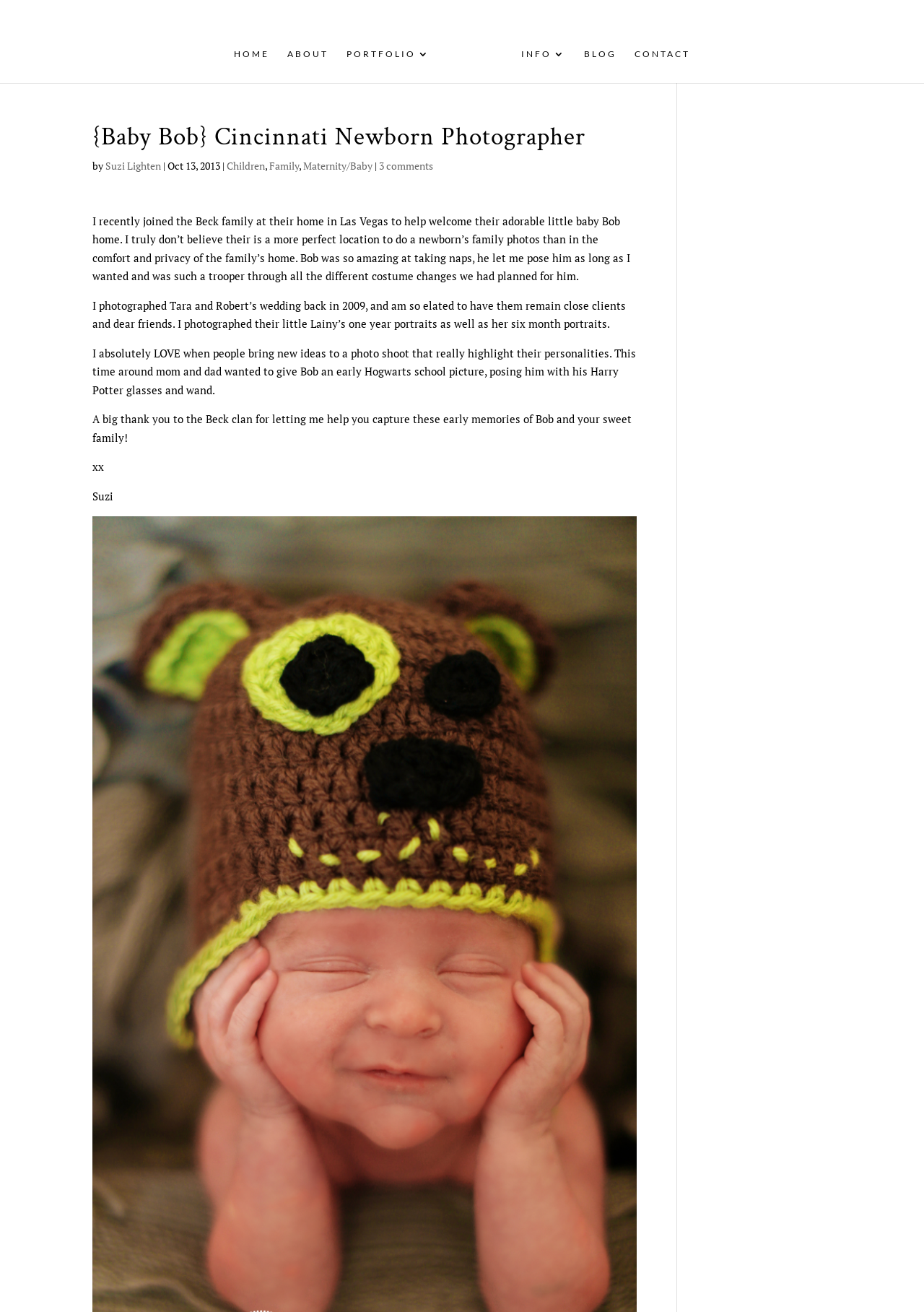Locate the bounding box coordinates of the region to be clicked to comply with the following instruction: "View the ABOUT page". The coordinates must be four float numbers between 0 and 1, in the form [left, top, right, bottom].

[0.311, 0.037, 0.356, 0.063]